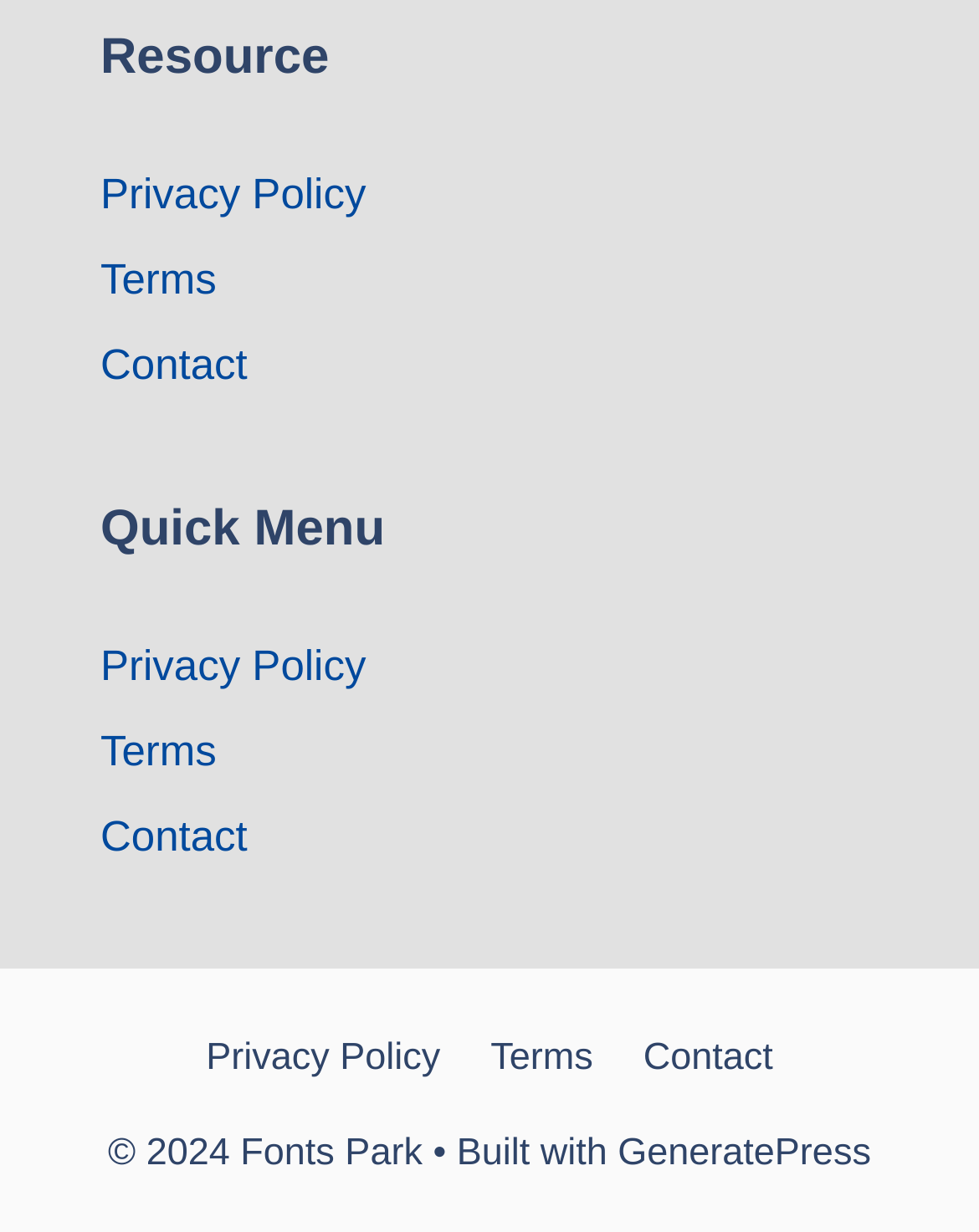How many links are present in the Quick Menu section?
Based on the image, answer the question with as much detail as possible.

The Quick Menu section is located at the top of the webpage and contains three links: 'Privacy Policy', 'Terms', and 'Contact'. Therefore, the answer is 3.